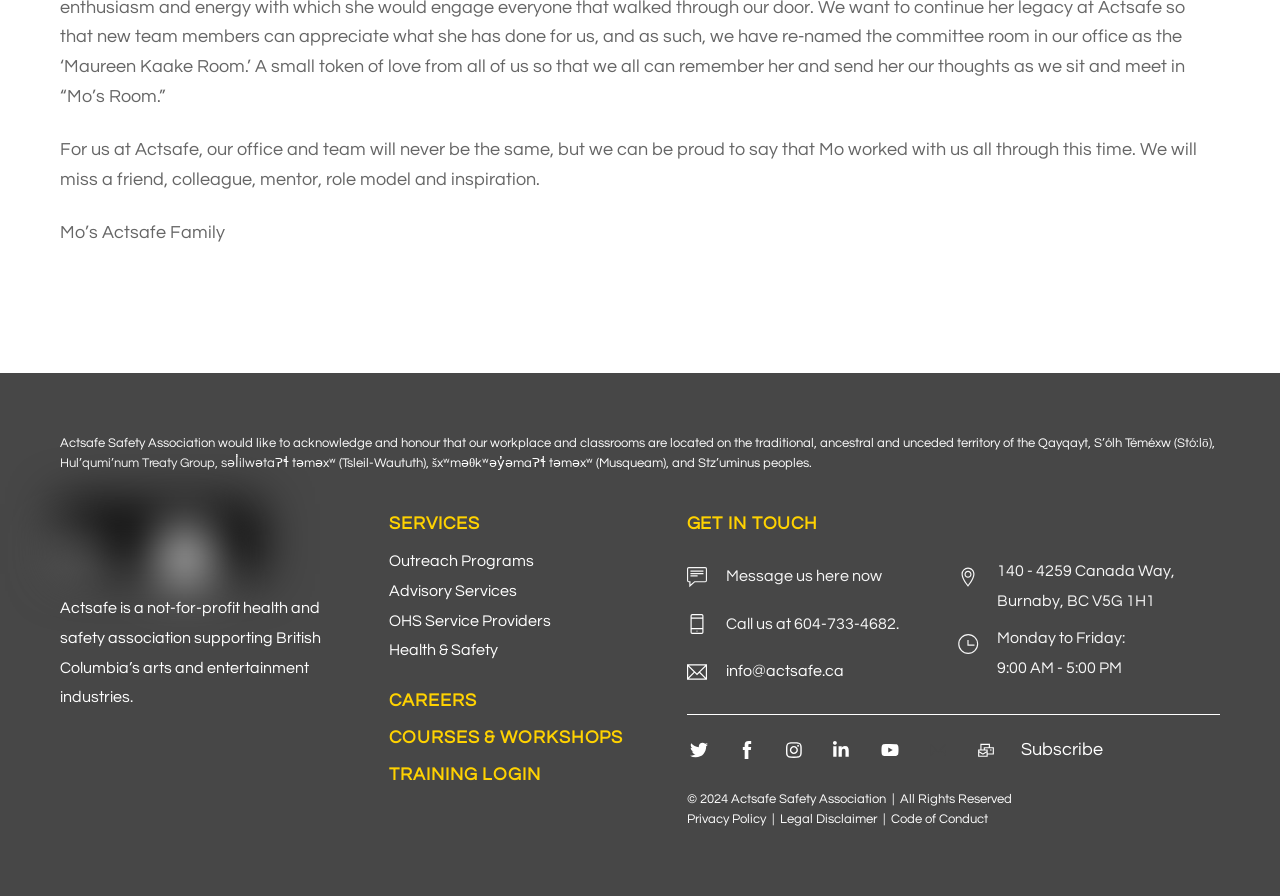Please analyze the image and give a detailed answer to the question:
What is the name of the organization?

The name of the organization can be found in the StaticText element with the text 'Actsafe Safety Association would like to acknowledge and honour that our workplace and classrooms are located on the traditional, ancestral and unceded territory of the Qayqayt, S’ólh Téméxw (Stó:lō), Hul’qumi’num Treaty Group, səl̓ilwətaɁɬ təməxʷ (Tsleil-Waututh), šxʷməθkʷəy̓əmaɁɬ təməxʷ (Musqueam), and Stz’uminus peoples.'